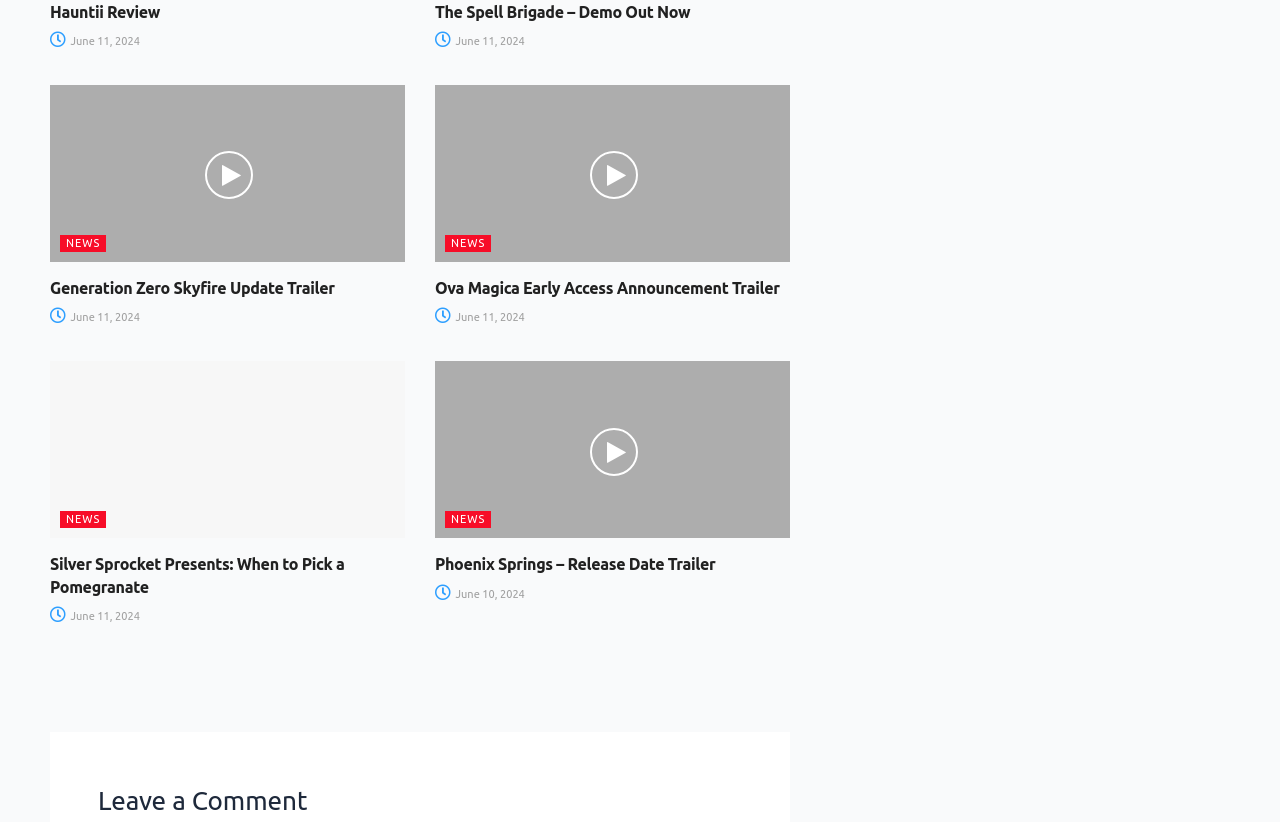Kindly determine the bounding box coordinates for the area that needs to be clicked to execute this instruction: "Browse news from June 11, 2024".

[0.039, 0.043, 0.109, 0.057]